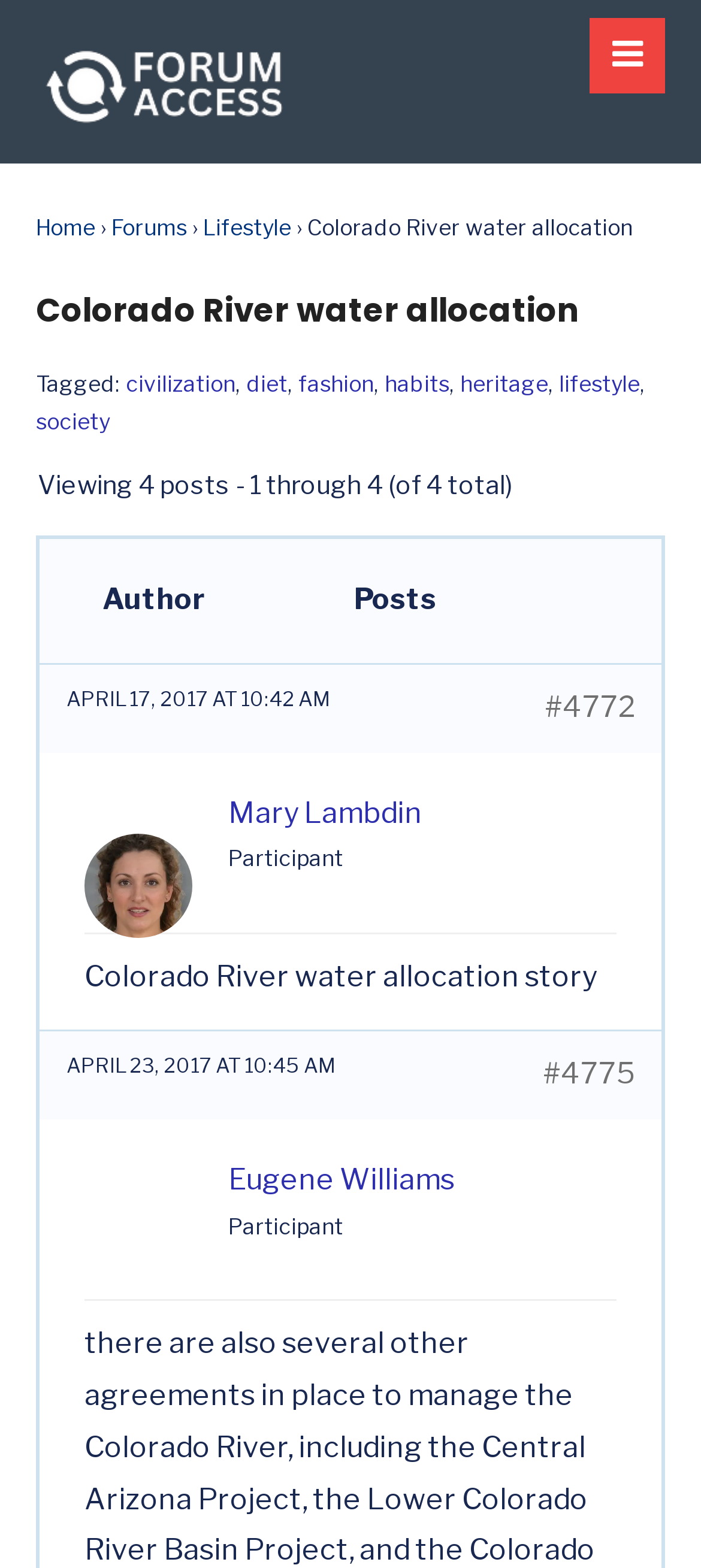Please determine the bounding box coordinates of the area that needs to be clicked to complete this task: 'view post from Mary Lambdin'. The coordinates must be four float numbers between 0 and 1, formatted as [left, top, right, bottom].

[0.326, 0.507, 0.633, 0.529]